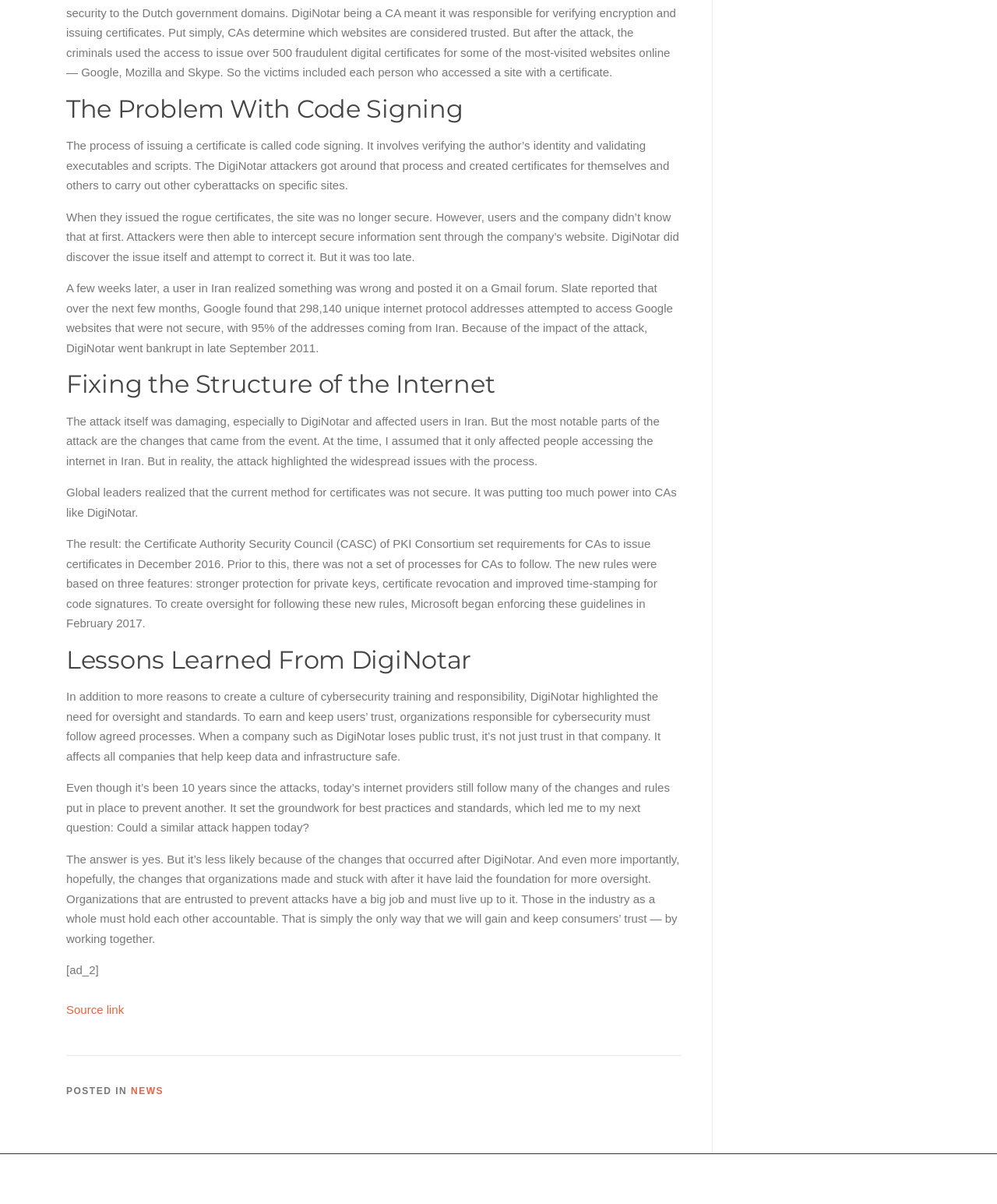Find the bounding box coordinates of the UI element according to this description: "Source link".

[0.066, 0.833, 0.124, 0.844]